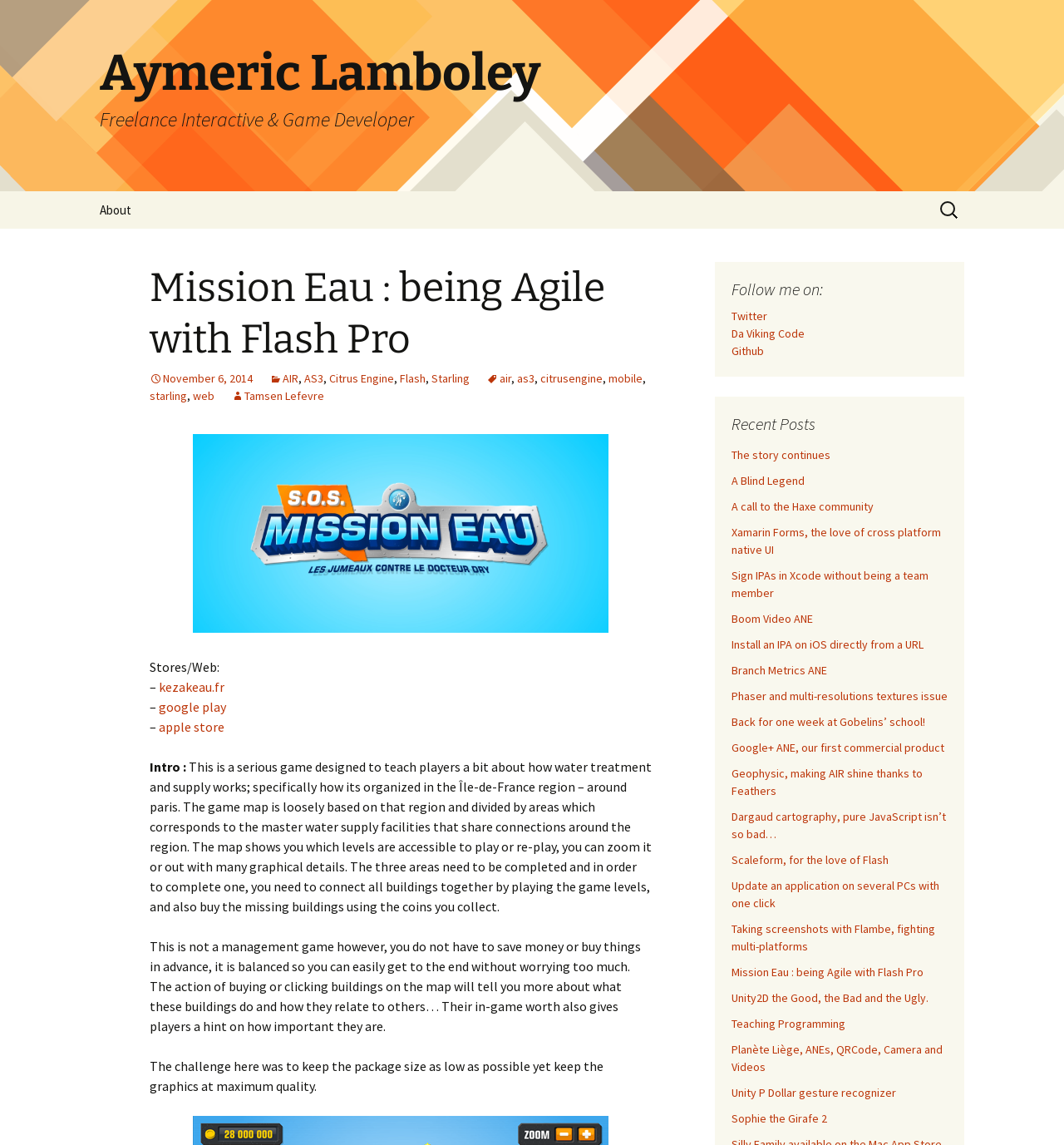What is the name of the game developer?
Your answer should be a single word or phrase derived from the screenshot.

Aymeric Lamboley